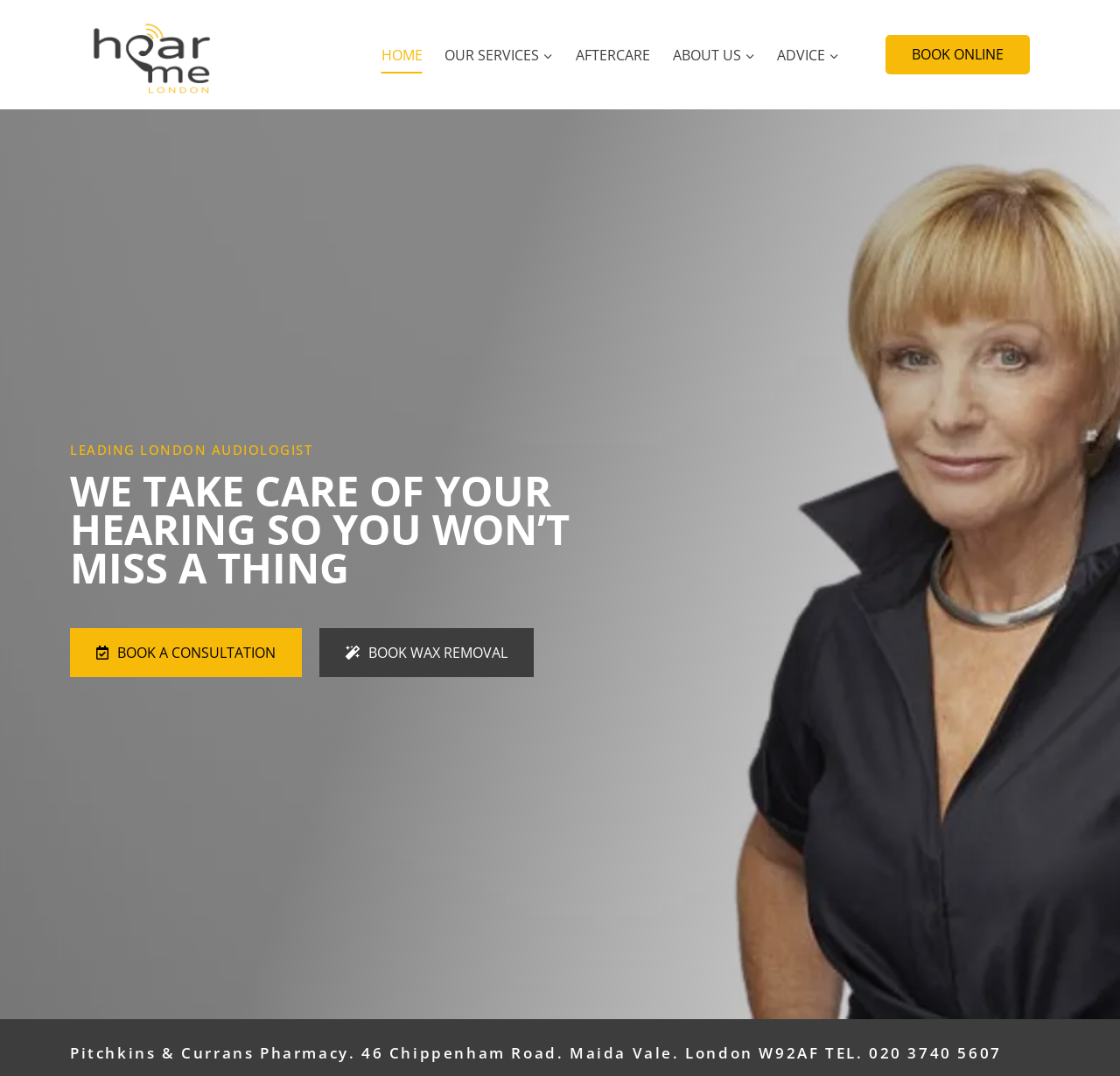Can you find the bounding box coordinates for the UI element given this description: "Book Online"? Provide the coordinates as four float numbers between 0 and 1: [left, top, right, bottom].

[0.791, 0.032, 0.92, 0.069]